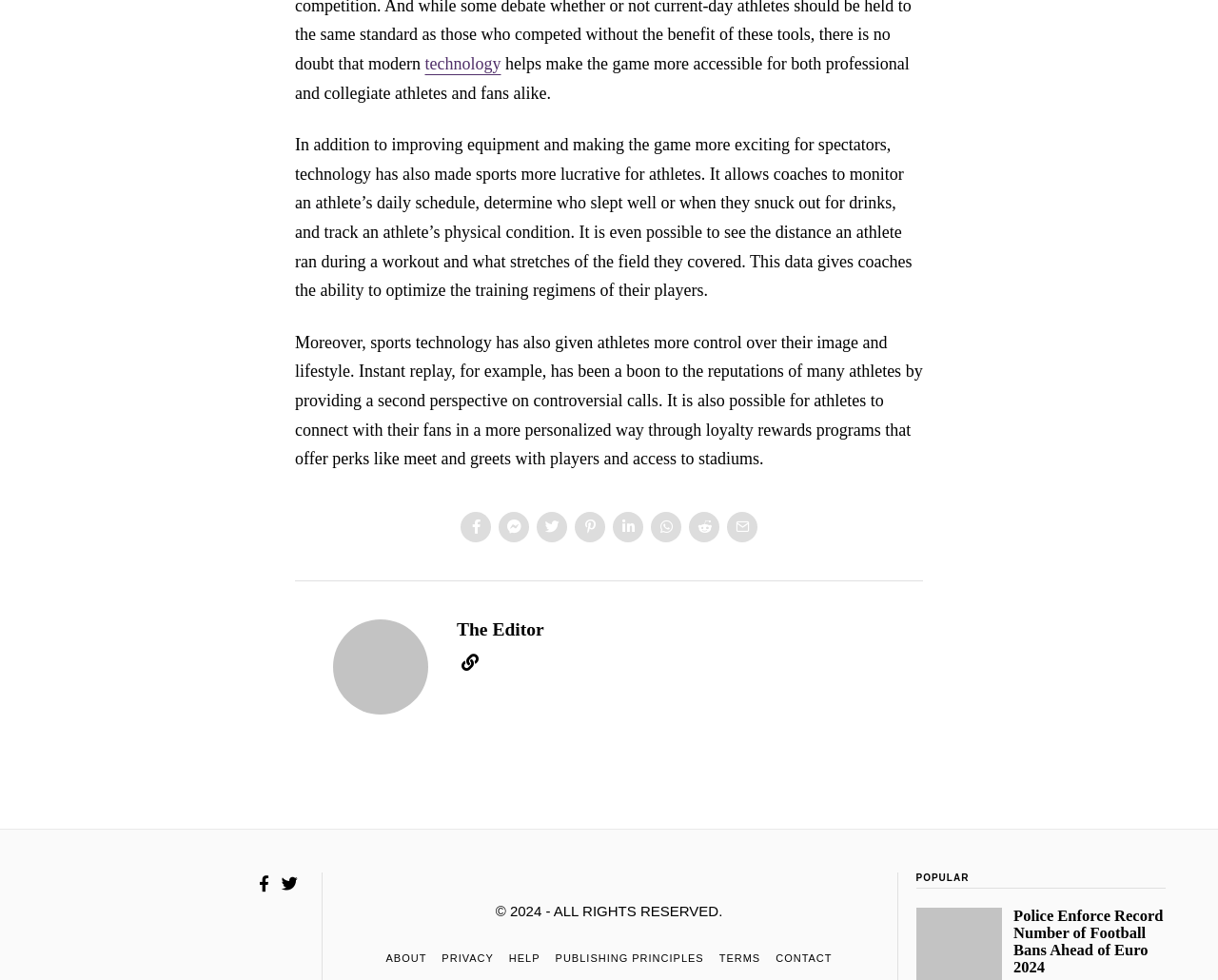Please identify the bounding box coordinates of the clickable element to fulfill the following instruction: "check popular news". The coordinates should be four float numbers between 0 and 1, i.e., [left, top, right, bottom].

[0.752, 0.89, 0.957, 0.907]